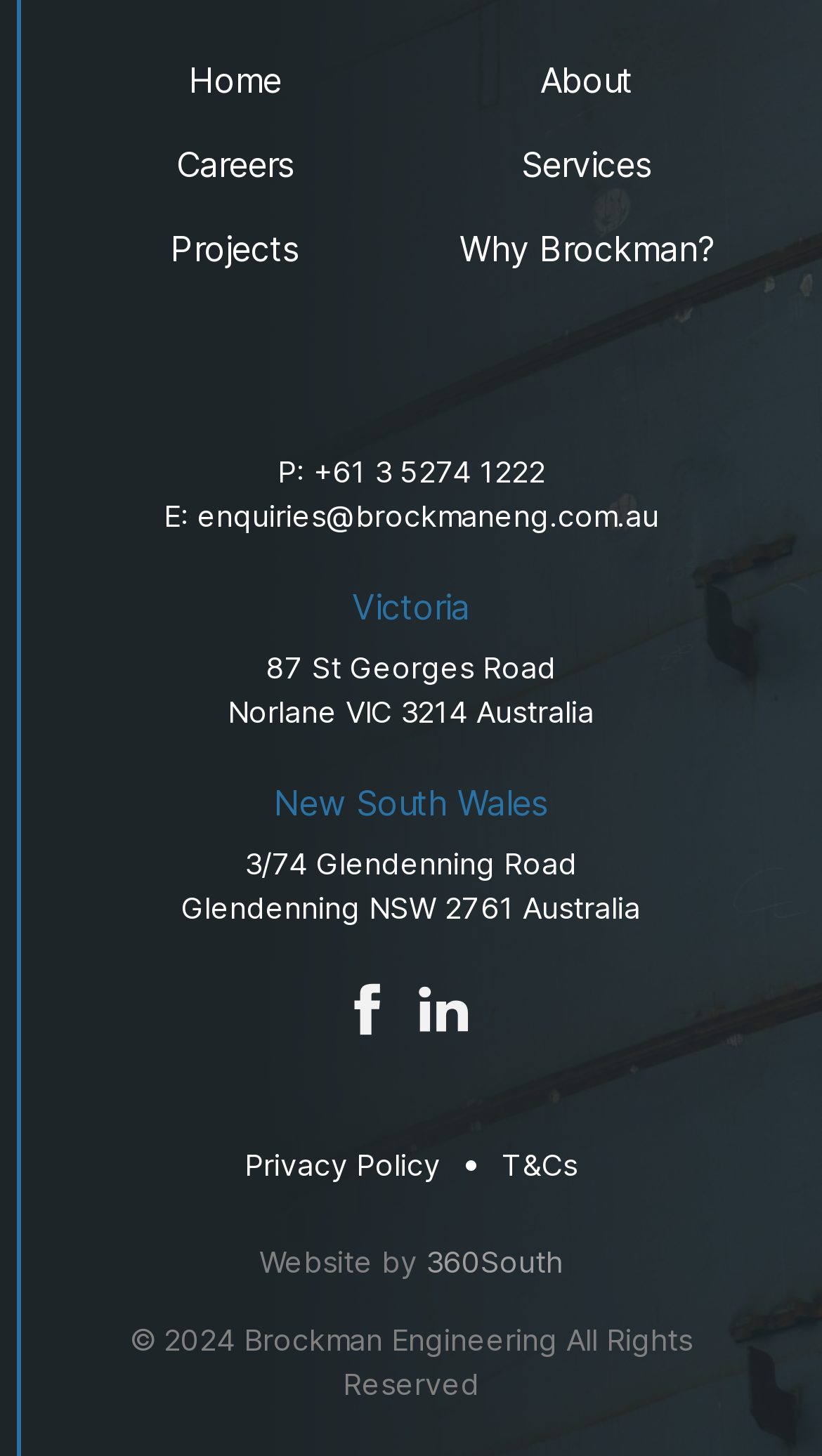Bounding box coordinates are specified in the format (top-left x, top-left y, bottom-right x, bottom-right y). All values are floating point numbers bounded between 0 and 1. Please provide the bounding box coordinate of the region this sentence describes: +61 3 5274 1222

[0.381, 0.311, 0.663, 0.341]